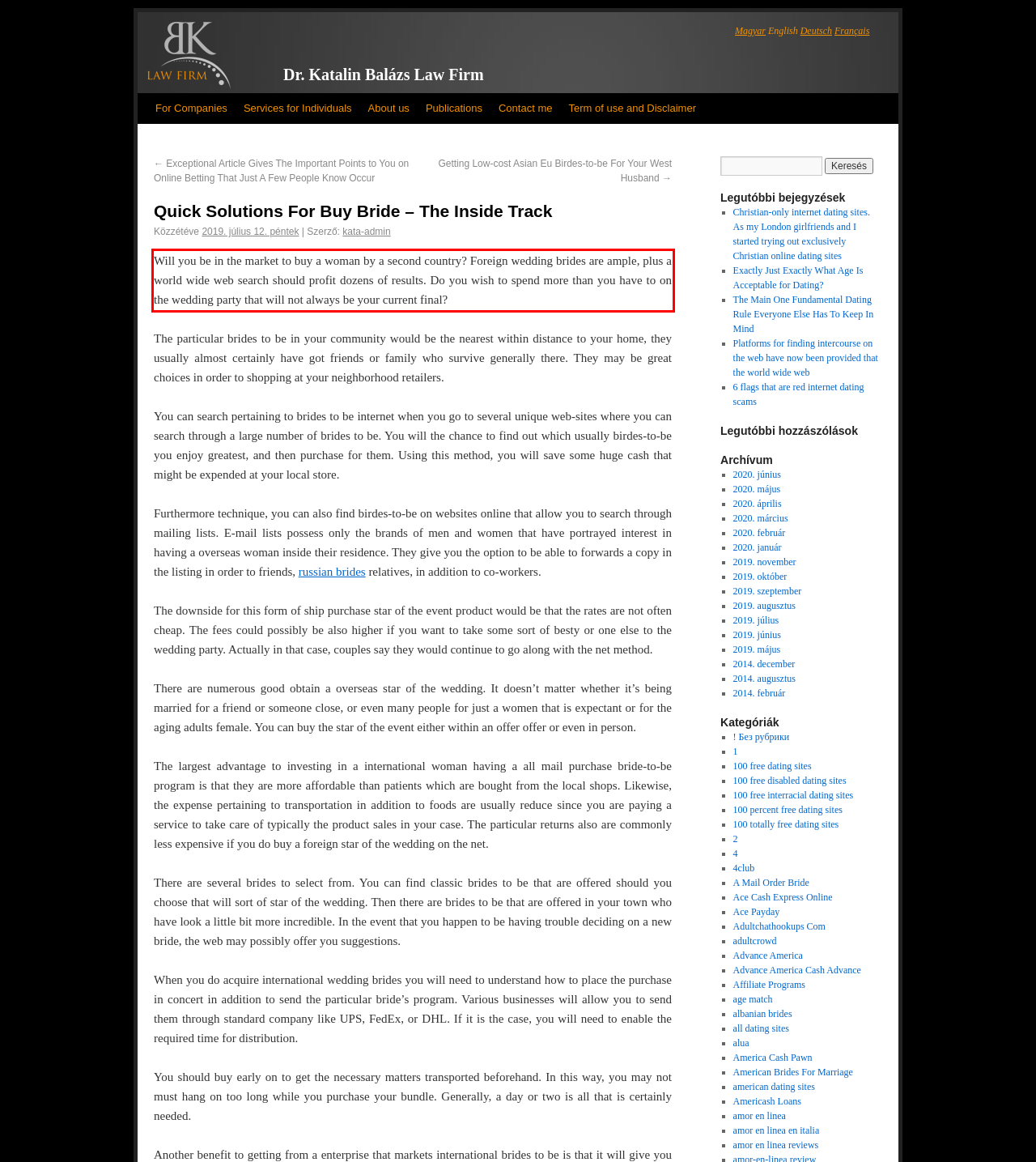You are provided with a screenshot of a webpage that includes a UI element enclosed in a red rectangle. Extract the text content inside this red rectangle.

Will you be in the market to buy a woman by a second country? Foreign wedding brides are ample, plus a world wide web search should profit dozens of results. Do you wish to spend more than you have to on the wedding party that will not always be your current final?